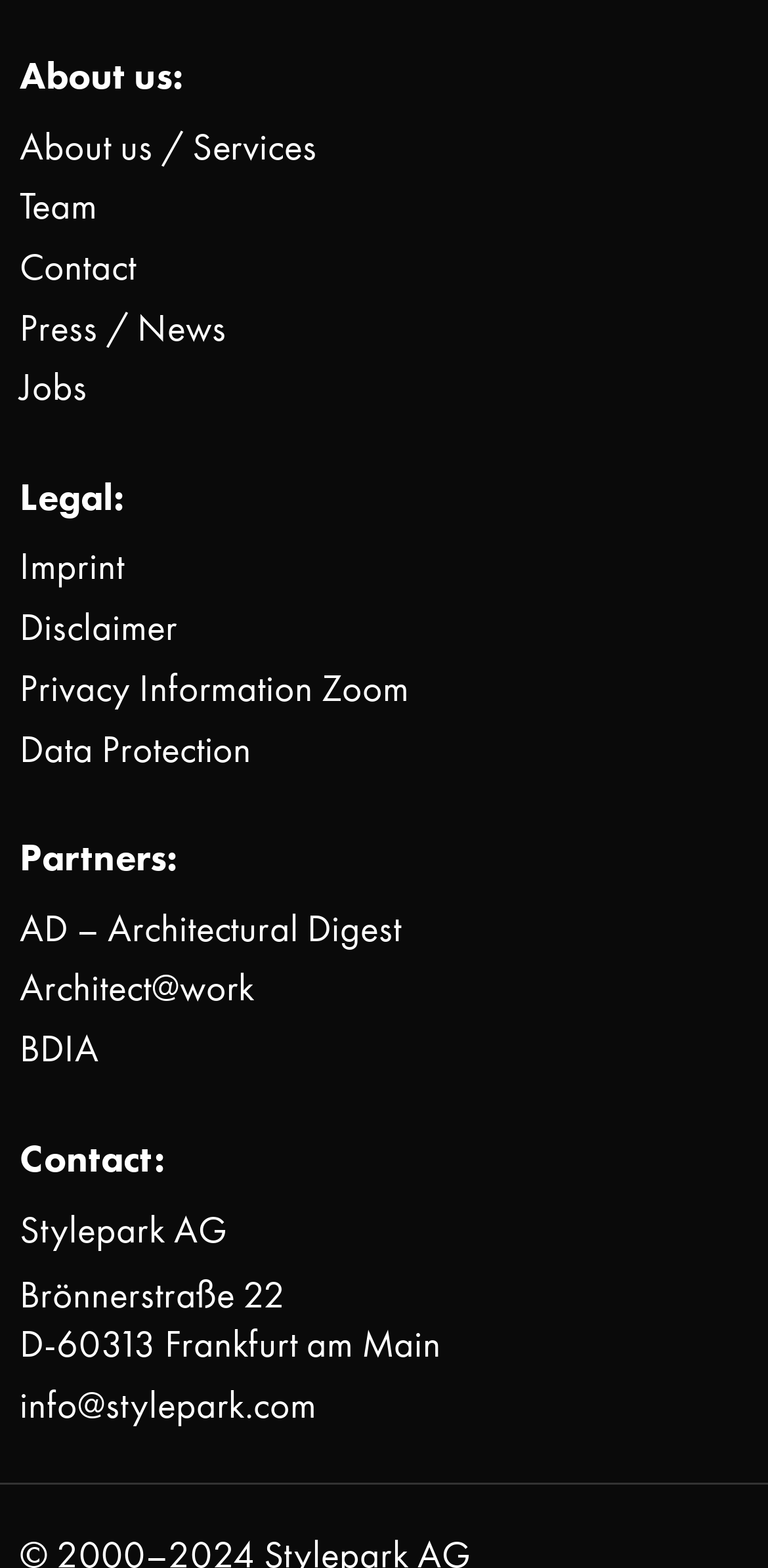Given the element description Privacy Information Zoom, identify the bounding box coordinates for the UI element on the webpage screenshot. The format should be (top-left x, top-left y, bottom-right x, bottom-right y), with values between 0 and 1.

[0.026, 0.422, 0.533, 0.456]